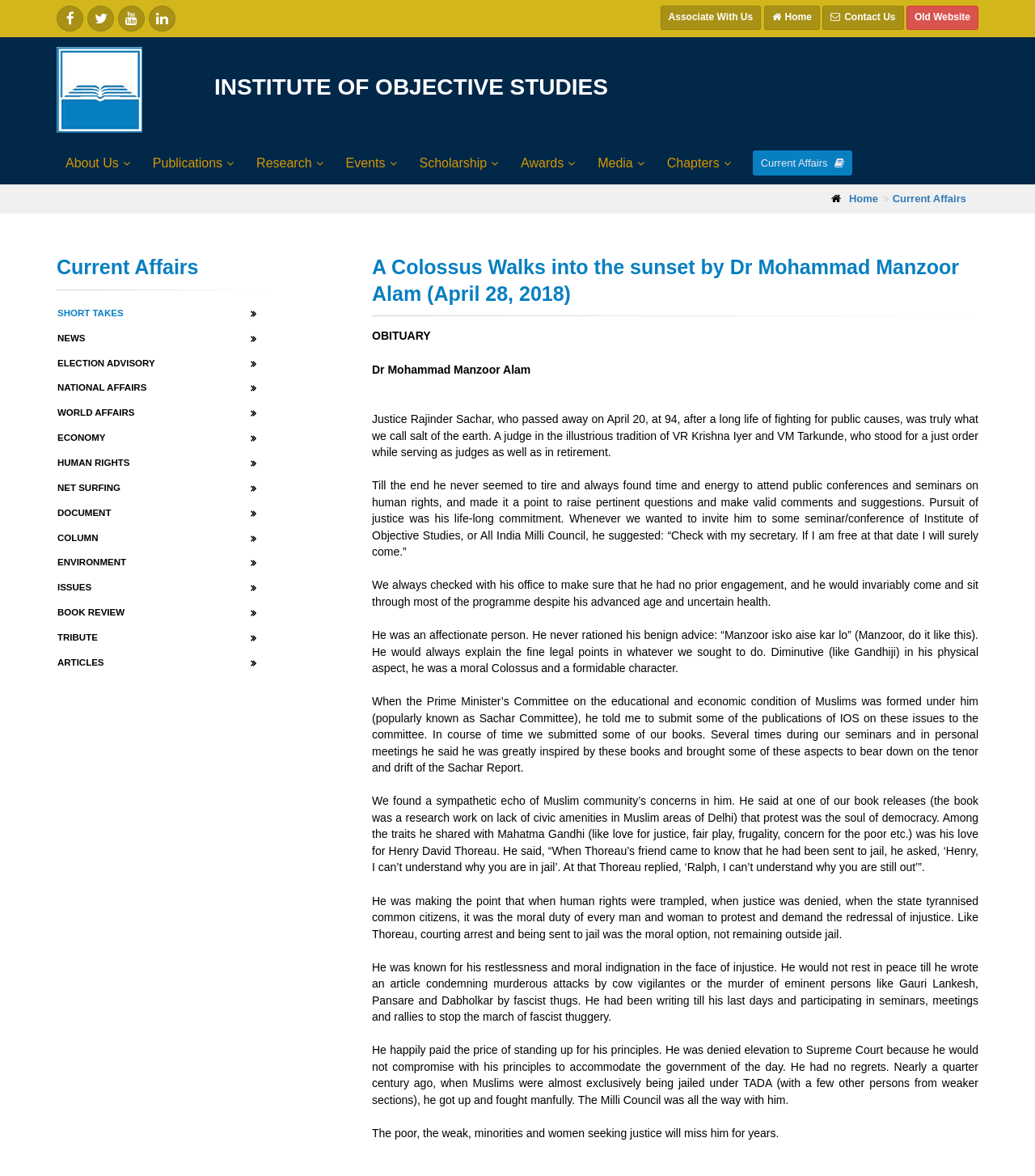Identify the bounding box coordinates of the element to click to follow this instruction: 'Click the 'Old Website' link'. Ensure the coordinates are four float values between 0 and 1, provided as [left, top, right, bottom].

[0.876, 0.005, 0.945, 0.025]